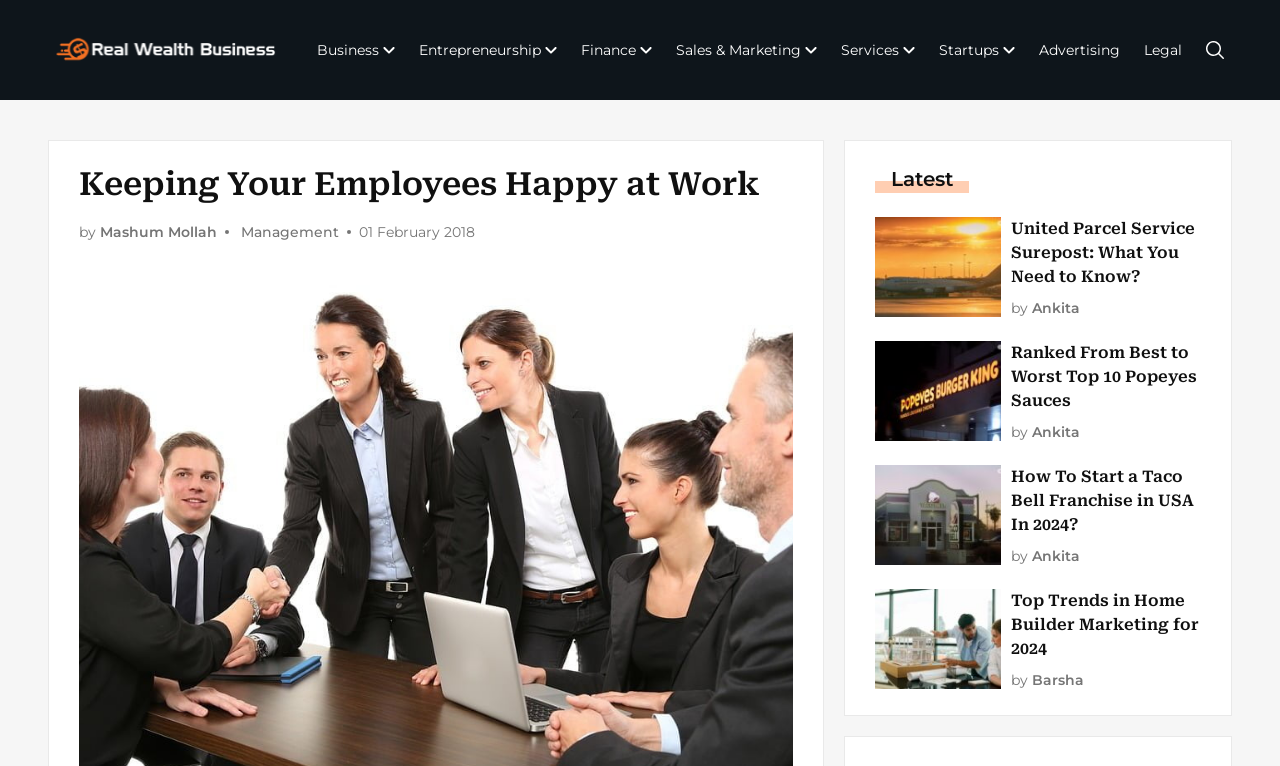What is the category of the link 'Sales & Marketing'?
Answer the question with a single word or phrase by looking at the picture.

Business